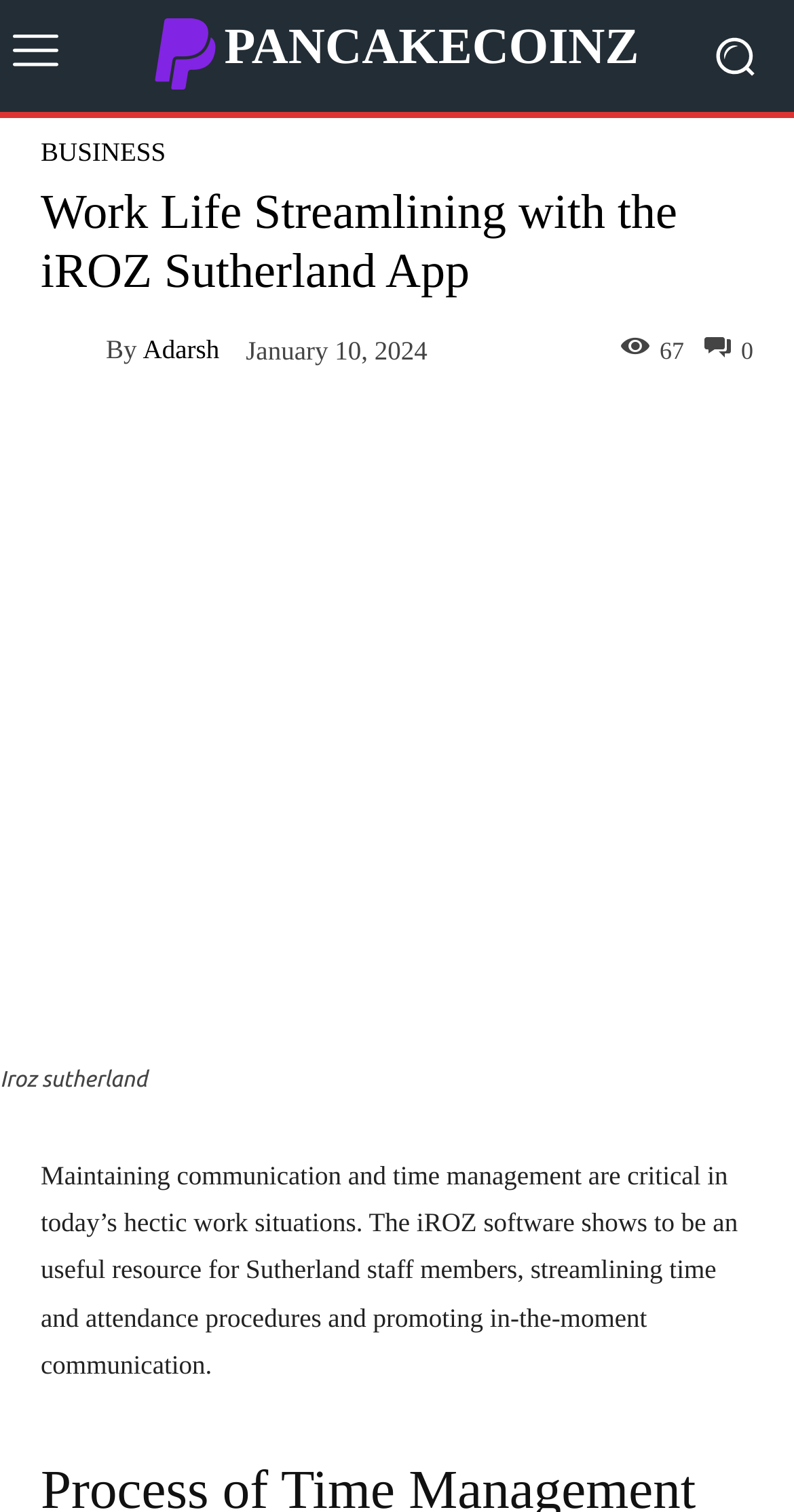Please find the bounding box coordinates of the section that needs to be clicked to achieve this instruction: "learn about Food and Beverage".

None